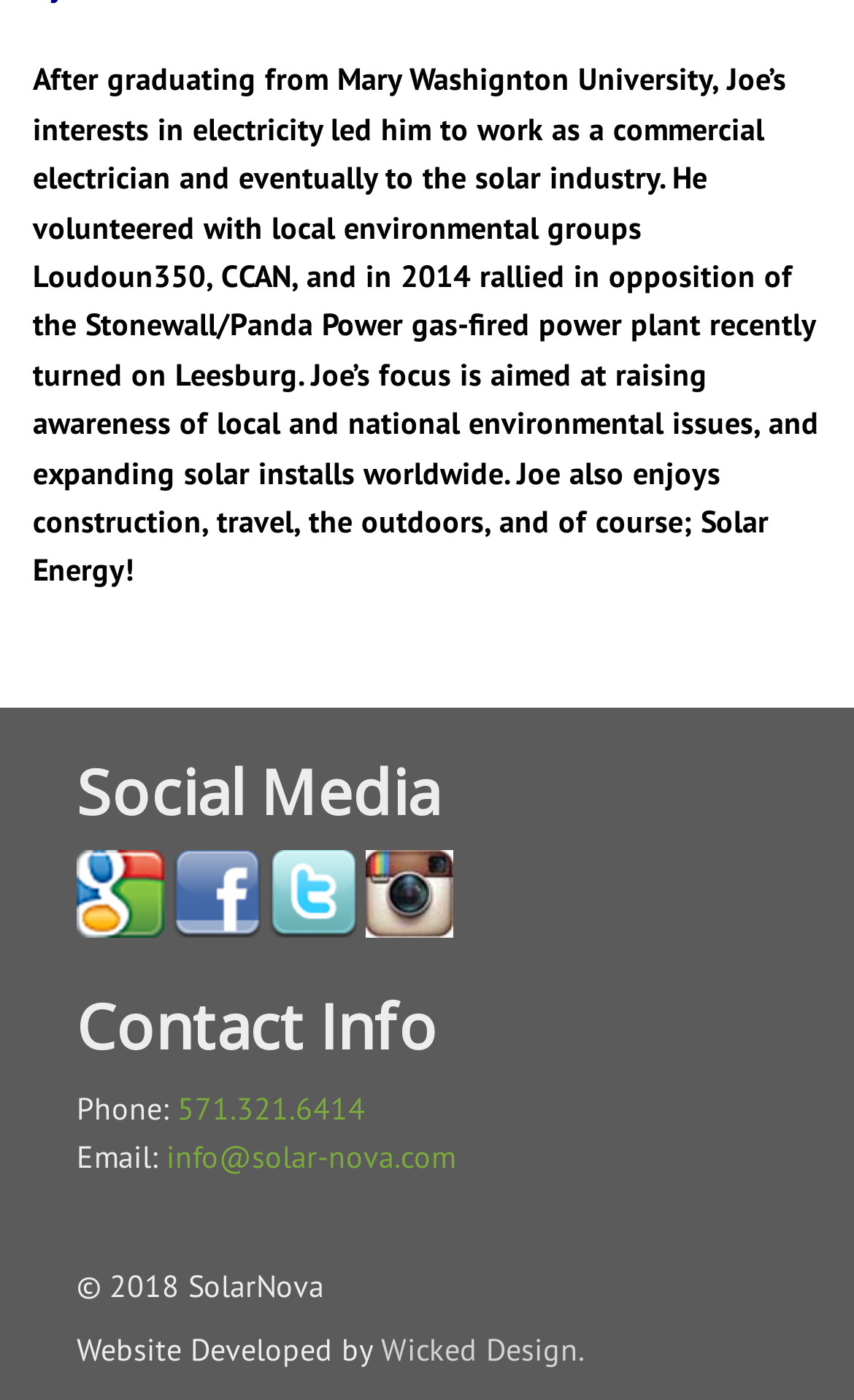What is the copyright year?
Kindly answer the question with as much detail as you can.

The StaticText element with the OCR text '© 2018 SolarNova' indicates that the copyright year is 2018.